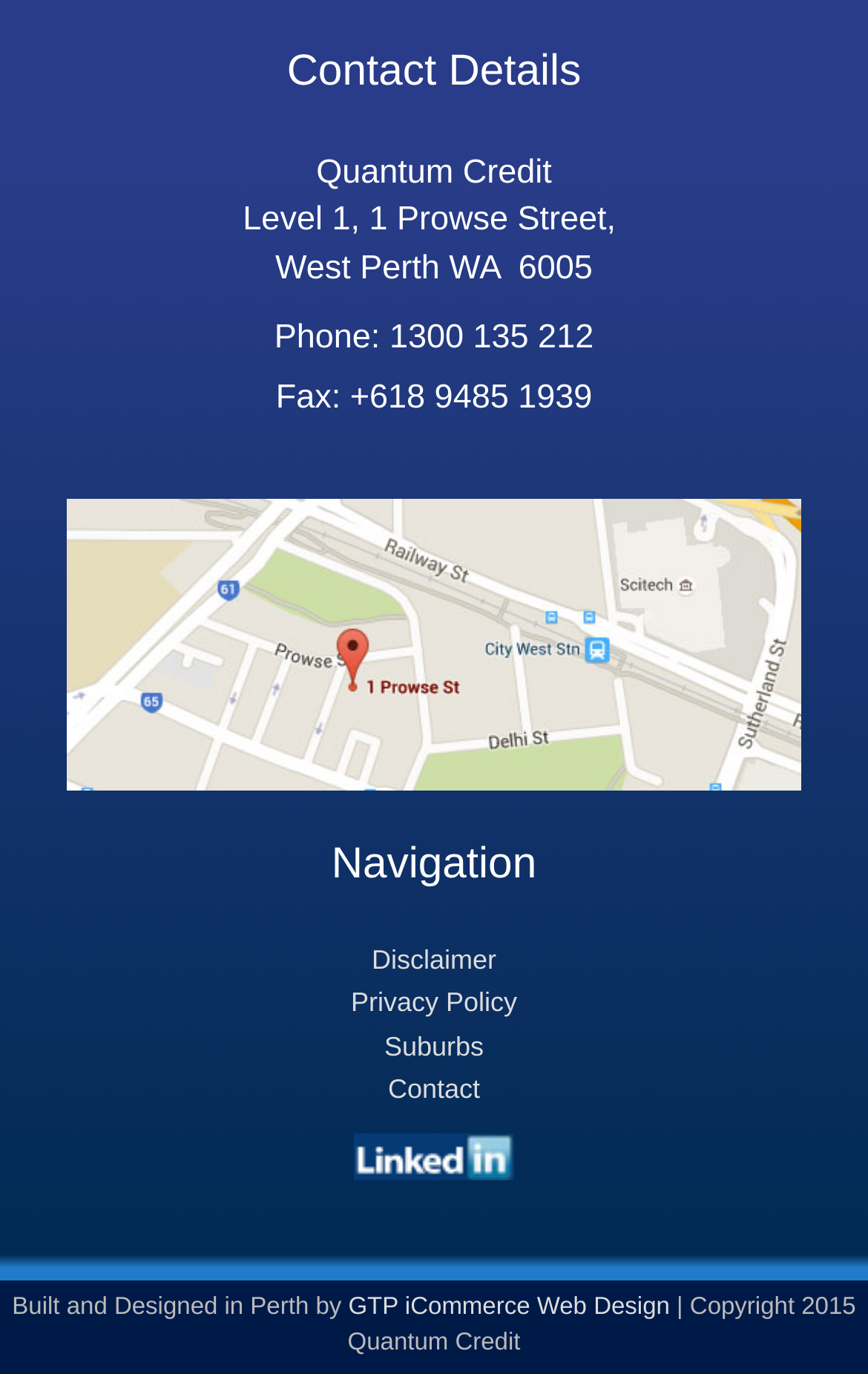Specify the bounding box coordinates of the area to click in order to execute this command: 'Read disclaimer'. The coordinates should consist of four float numbers ranging from 0 to 1, and should be formatted as [left, top, right, bottom].

[0.428, 0.688, 0.572, 0.71]